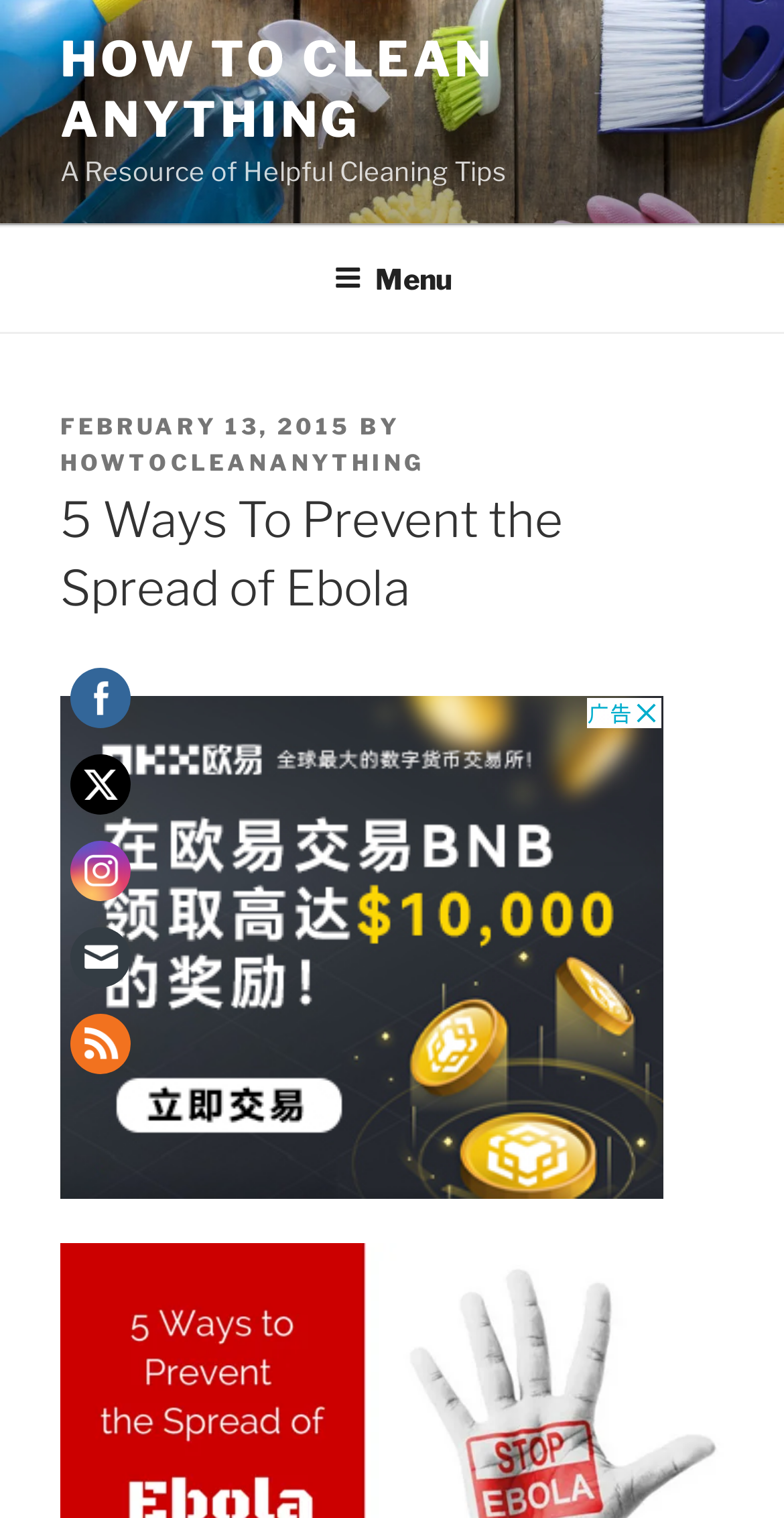Please identify the bounding box coordinates of the area I need to click to accomplish the following instruction: "Follow on Twitter".

[0.362, 0.222, 0.492, 0.289]